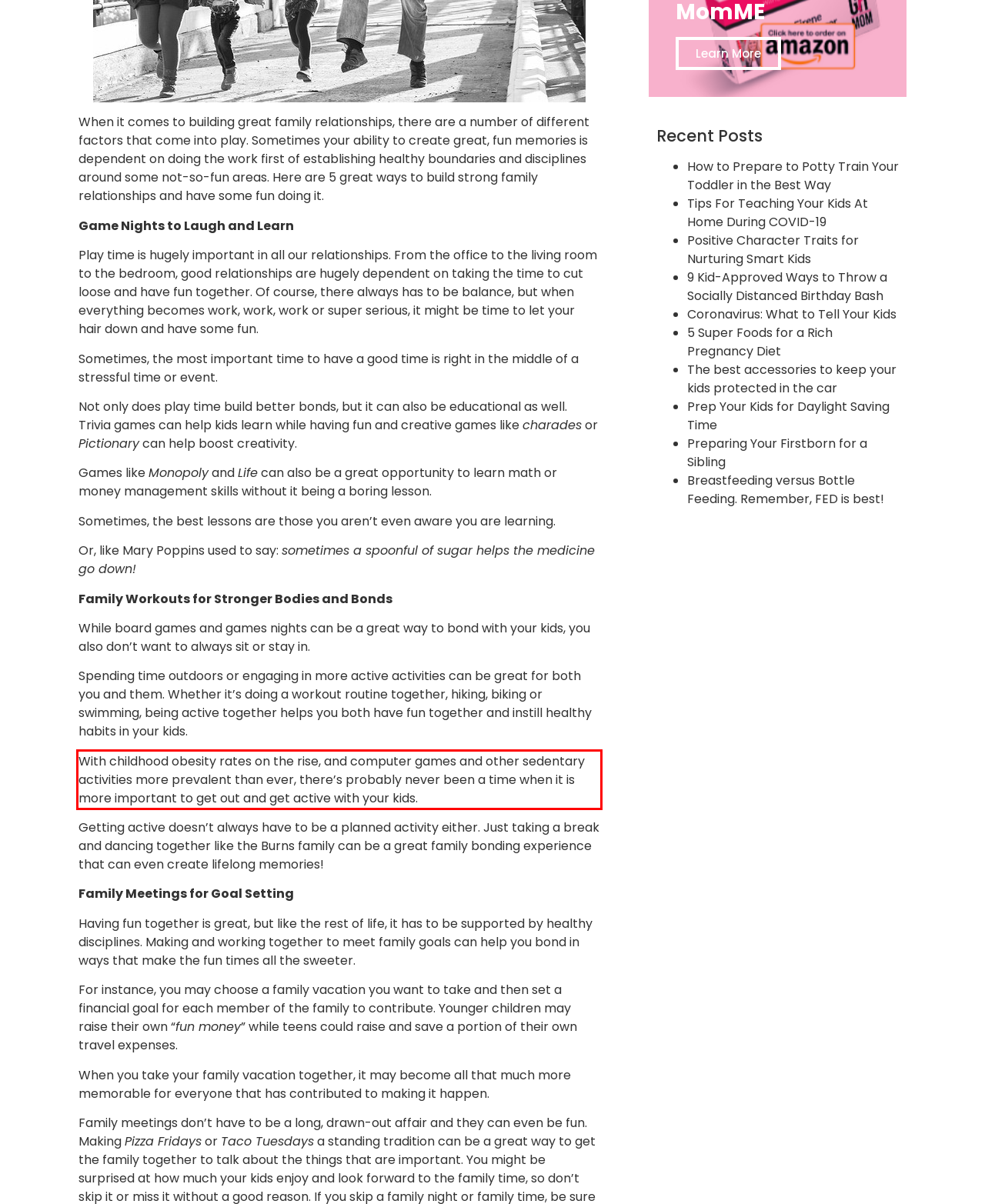Look at the screenshot of the webpage, locate the red rectangle bounding box, and generate the text content that it contains.

With childhood obesity rates on the rise, and computer games and other sedentary activities more prevalent than ever, there’s probably never been a time when it is more important to get out and get active with your kids.